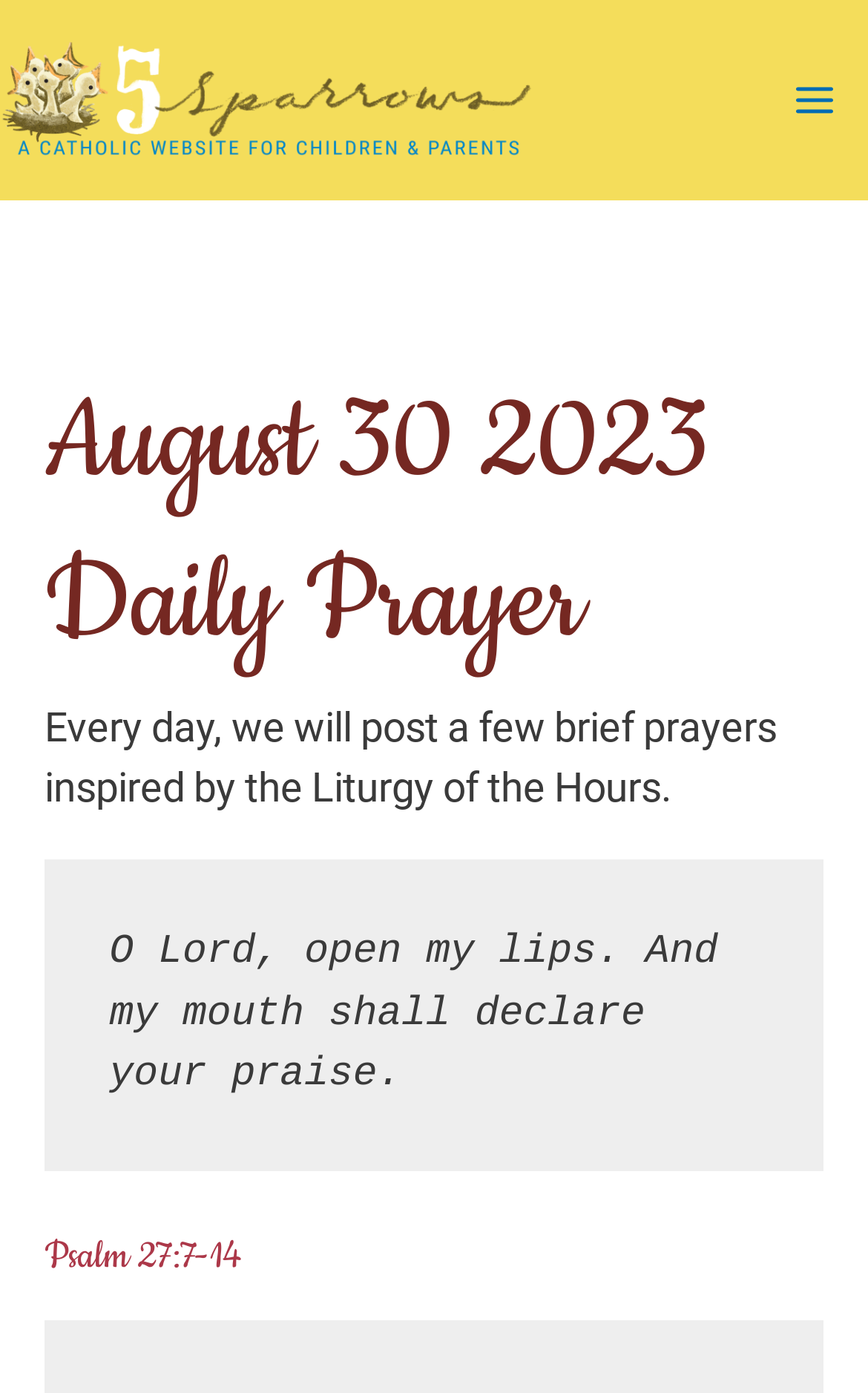Give a detailed overview of the webpage's appearance and contents.

The webpage is titled "August 30 2023 Daily Prayer – 5sparrows" and appears to be a daily prayer page from a Catholic website. At the top-left corner, there is a link to the website's homepage, "5Sparrows: A Catholic Website for Children & Parents", accompanied by an image with the same name. 

On the top-right corner, there is a button labeled "Main Menu" which is not expanded. Next to the button, there is a small image. 

Below the top section, there is a header area that spans the entire width of the page. Within this area, the title "August 30 2023 Daily Prayer" is prominently displayed. 

Underneath the title, there is a brief introduction to the daily prayer, stating that the website will post brief prayers inspired by the Liturgy of the Hours every day. 

Further down, there is a prayer quote, "O Lord, open my lips. And my mouth shall declare your praise." 

Finally, at the bottom of the page, there is a heading "Psalm 27:7-14", which likely indicates the source of the prayer quote.